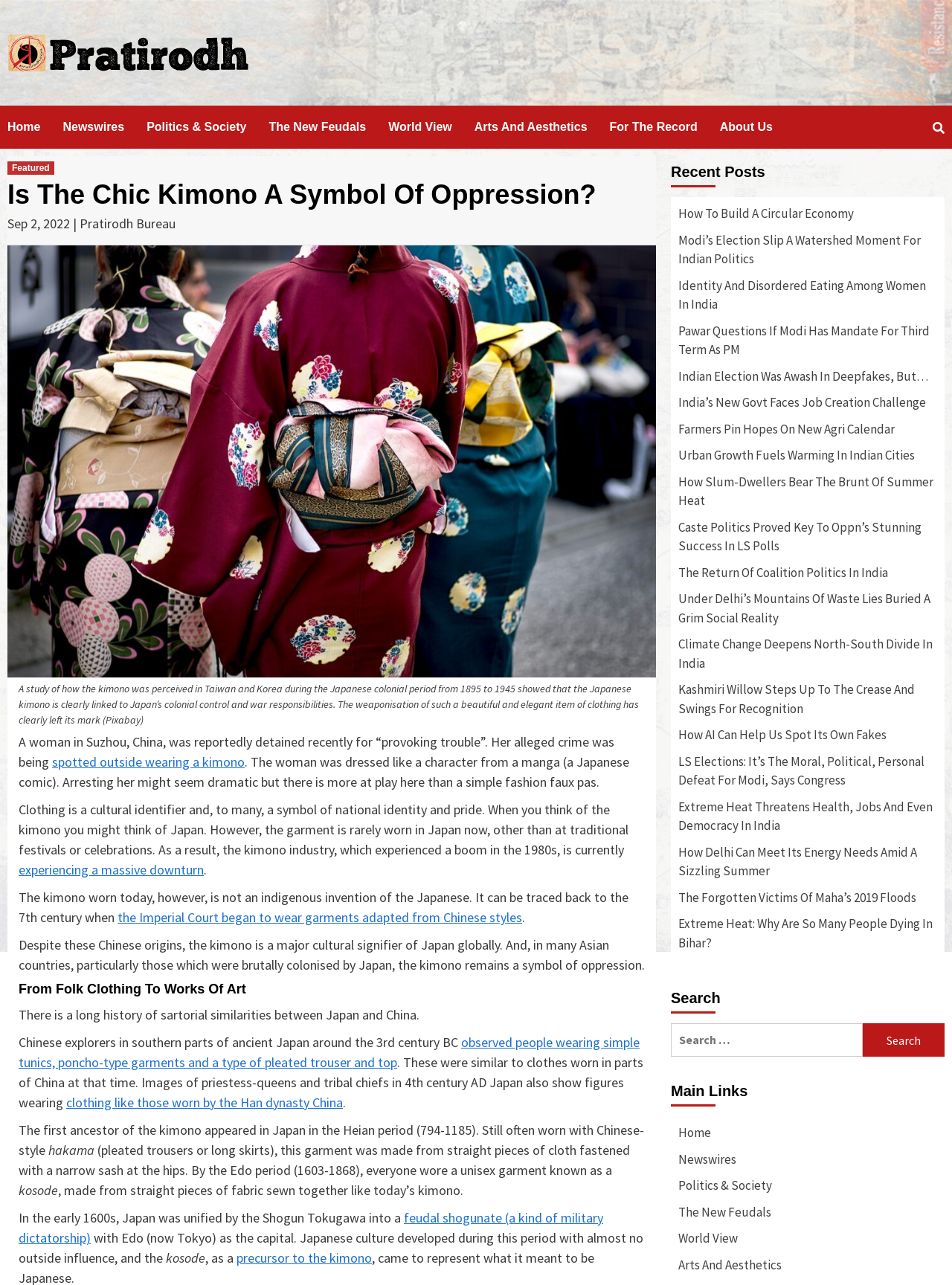Please identify the bounding box coordinates of the element's region that needs to be clicked to fulfill the following instruction: "Click on the 'Politics & Society' link". The bounding box coordinates should consist of four float numbers between 0 and 1, i.e., [left, top, right, bottom].

[0.154, 0.082, 0.282, 0.116]